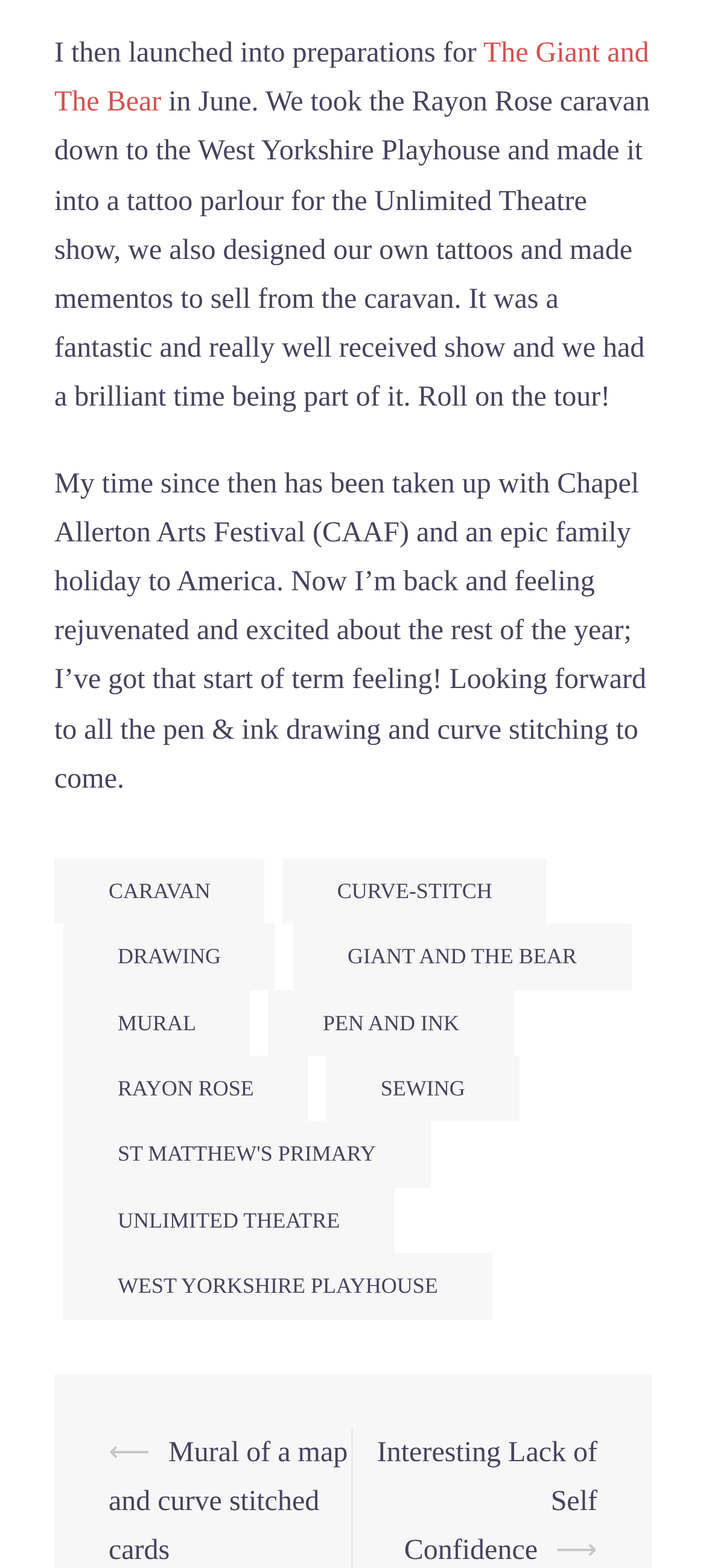Pinpoint the bounding box coordinates of the area that should be clicked to complete the following instruction: "Go to 'UNLIMITED THEATRE' website". The coordinates must be given as four float numbers between 0 and 1, i.e., [left, top, right, bottom].

[0.09, 0.757, 0.558, 0.799]